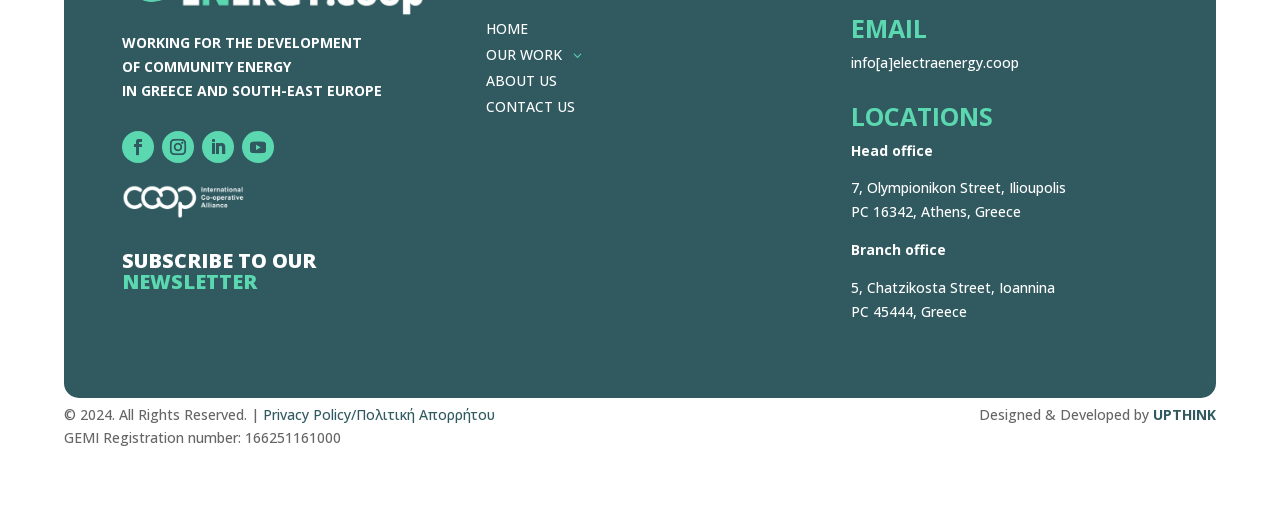Using details from the image, please answer the following question comprehensively:
What is the organization's email address?

I found the email address by looking at the section with the heading 'EMAIL' where it is written as 'info[a]electraenergy.coop'.